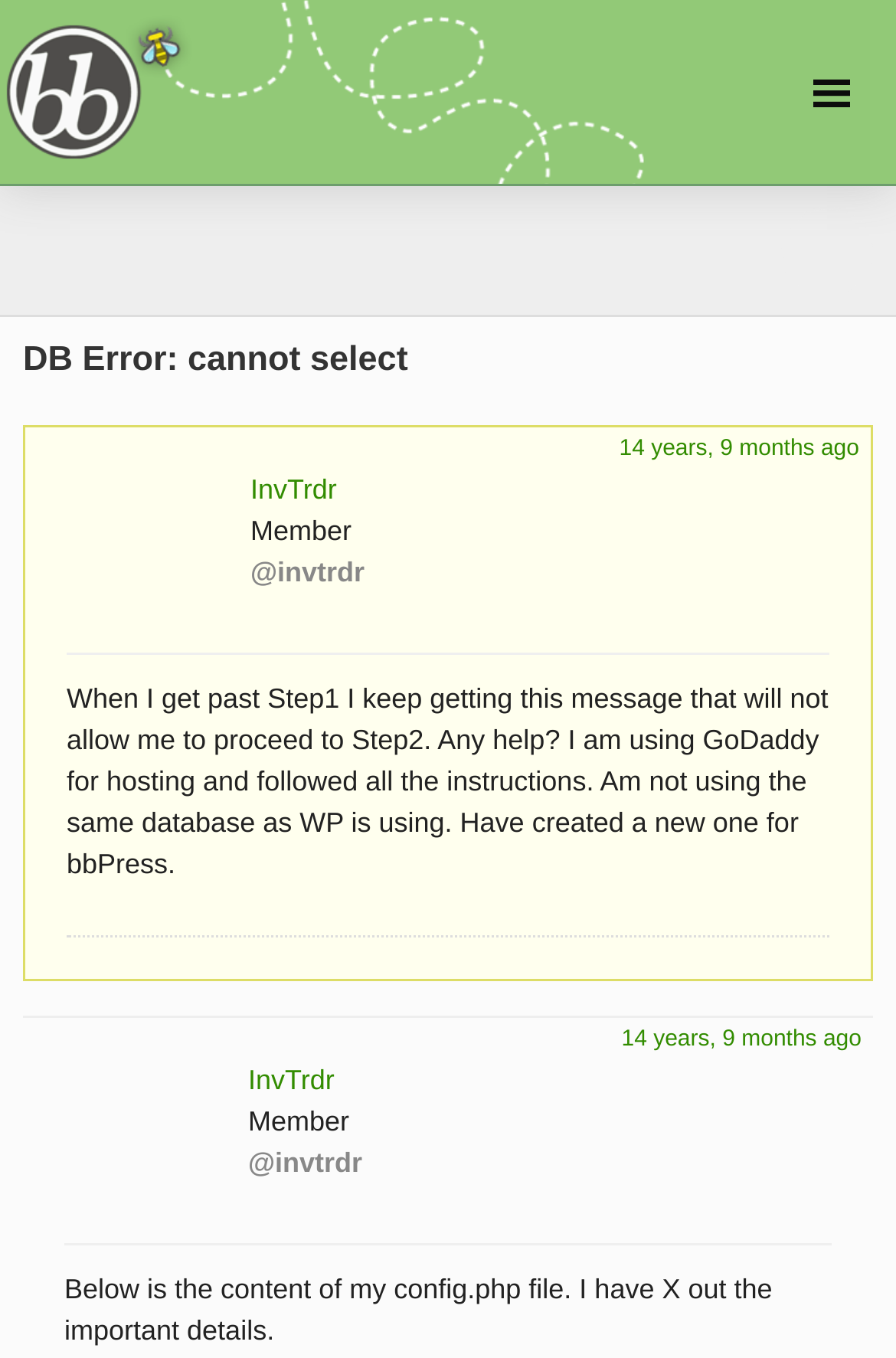Bounding box coordinates are to be given in the format (top-left x, top-left y, bottom-right x, bottom-right y). All values must be floating point numbers between 0 and 1. Provide the bounding box coordinate for the UI element described as: InvTrdr

[0.277, 0.783, 0.404, 0.807]